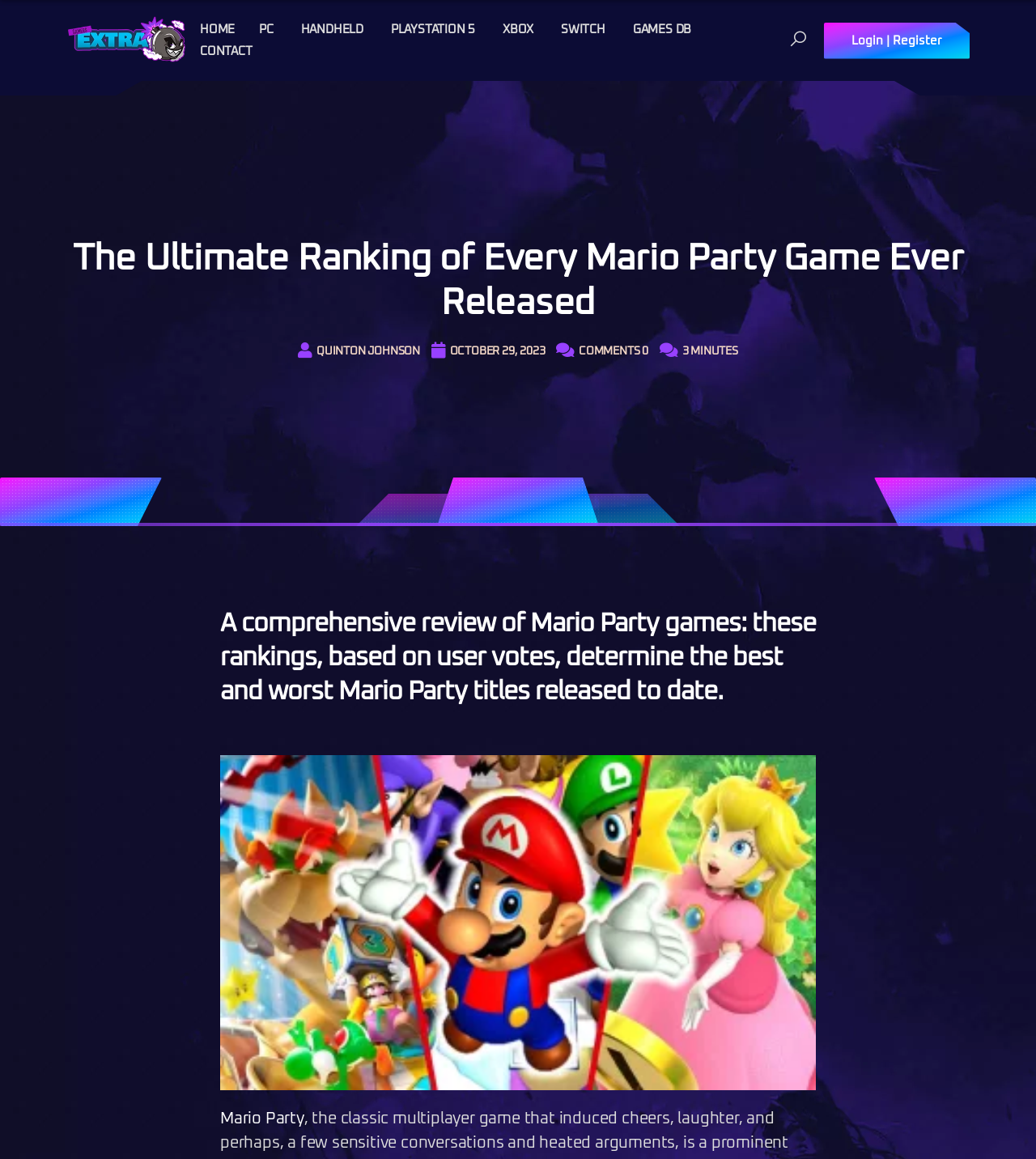Please determine the bounding box coordinates of the area that needs to be clicked to complete this task: 'View the Repository Details'. The coordinates must be four float numbers between 0 and 1, formatted as [left, top, right, bottom].

None